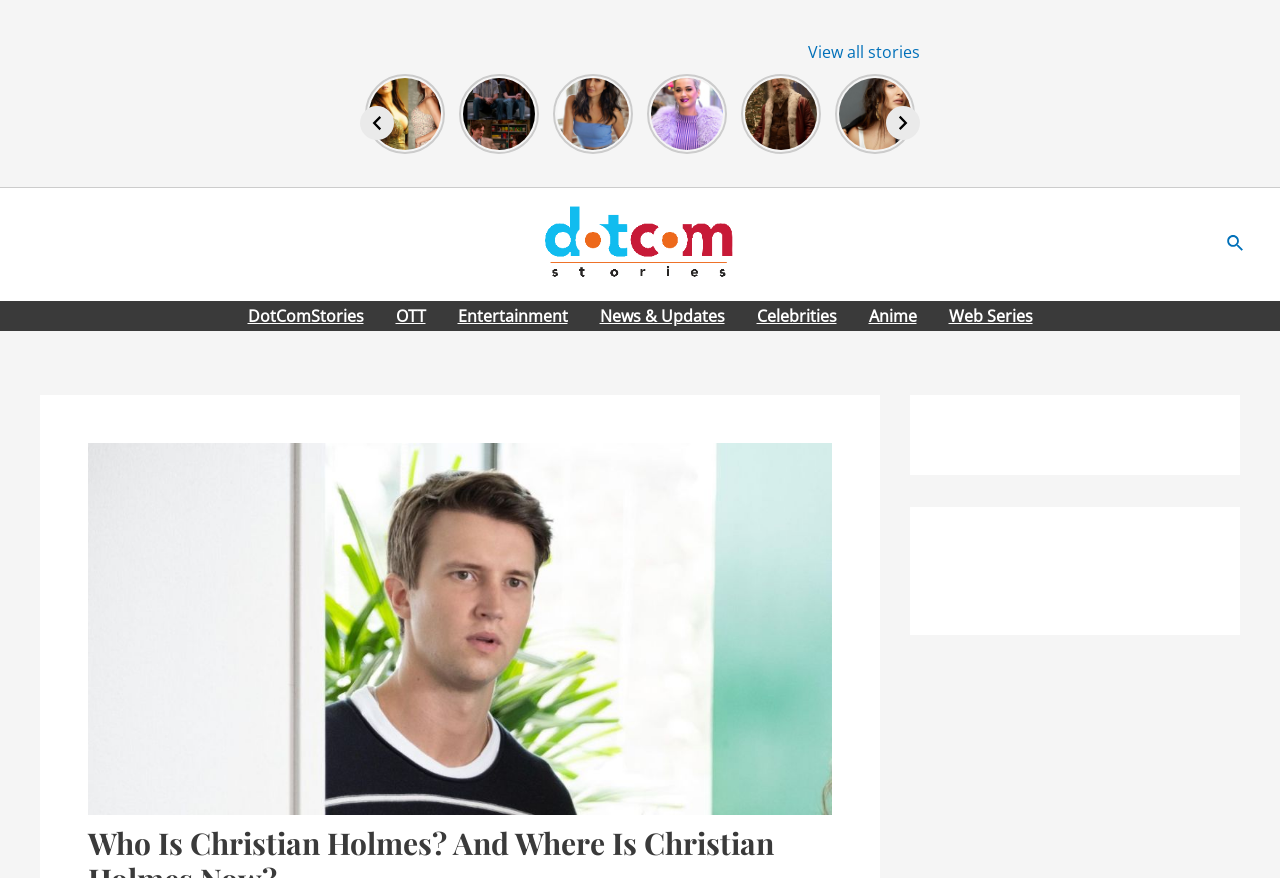What is the purpose of the 'Previous' and 'Next' buttons?
Provide a thorough and detailed answer to the question.

I deduced the purpose by analyzing the positions and descriptions of the 'Previous' and 'Next' buttons, which are typically used for pagination in a list or series of items.